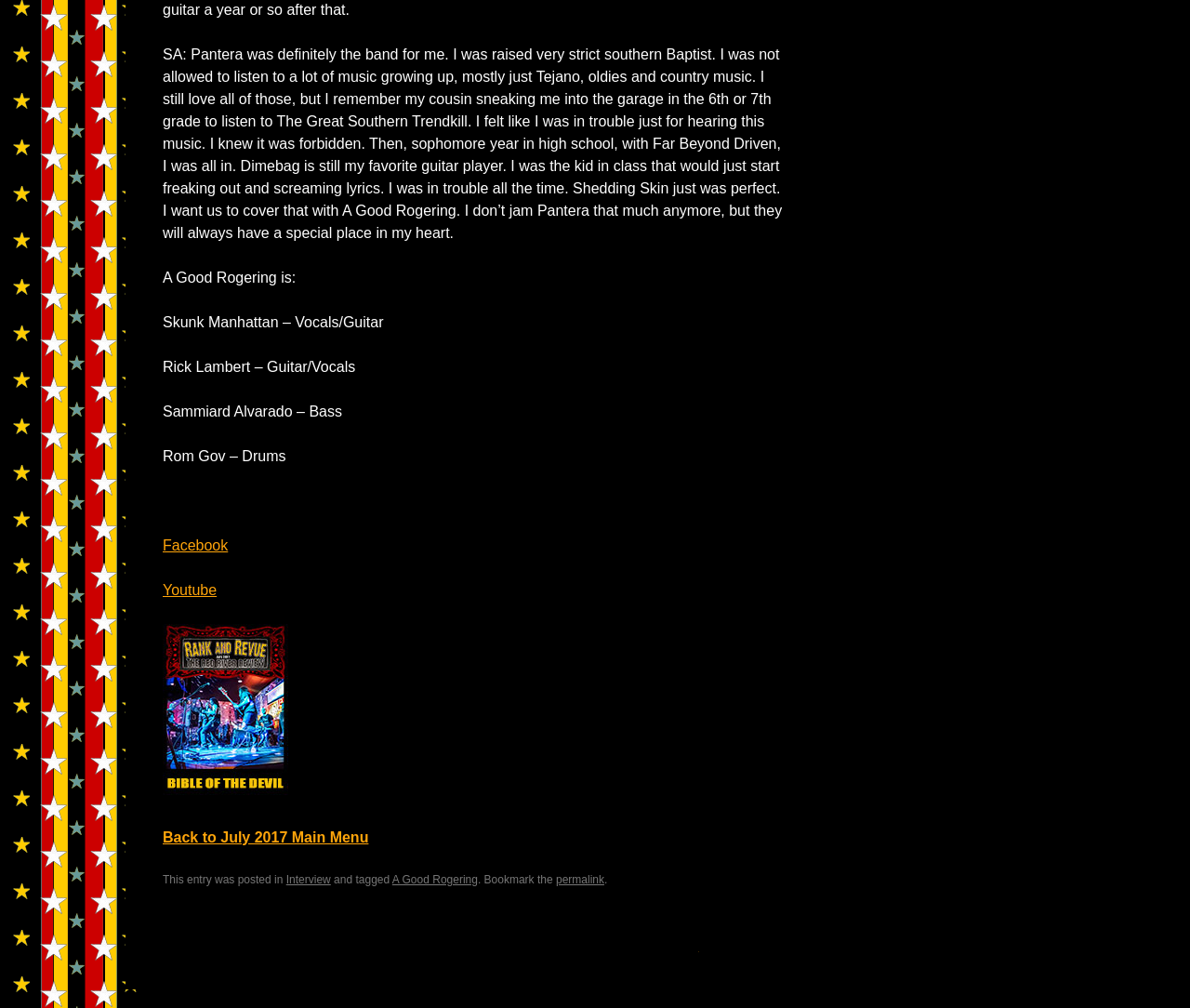Given the description: "Groovee Fortune", determine the bounding box coordinates of the UI element. The coordinates should be formatted as four float numbers between 0 and 1, [left, top, right, bottom].

[0.587, 0.933, 0.646, 0.945]